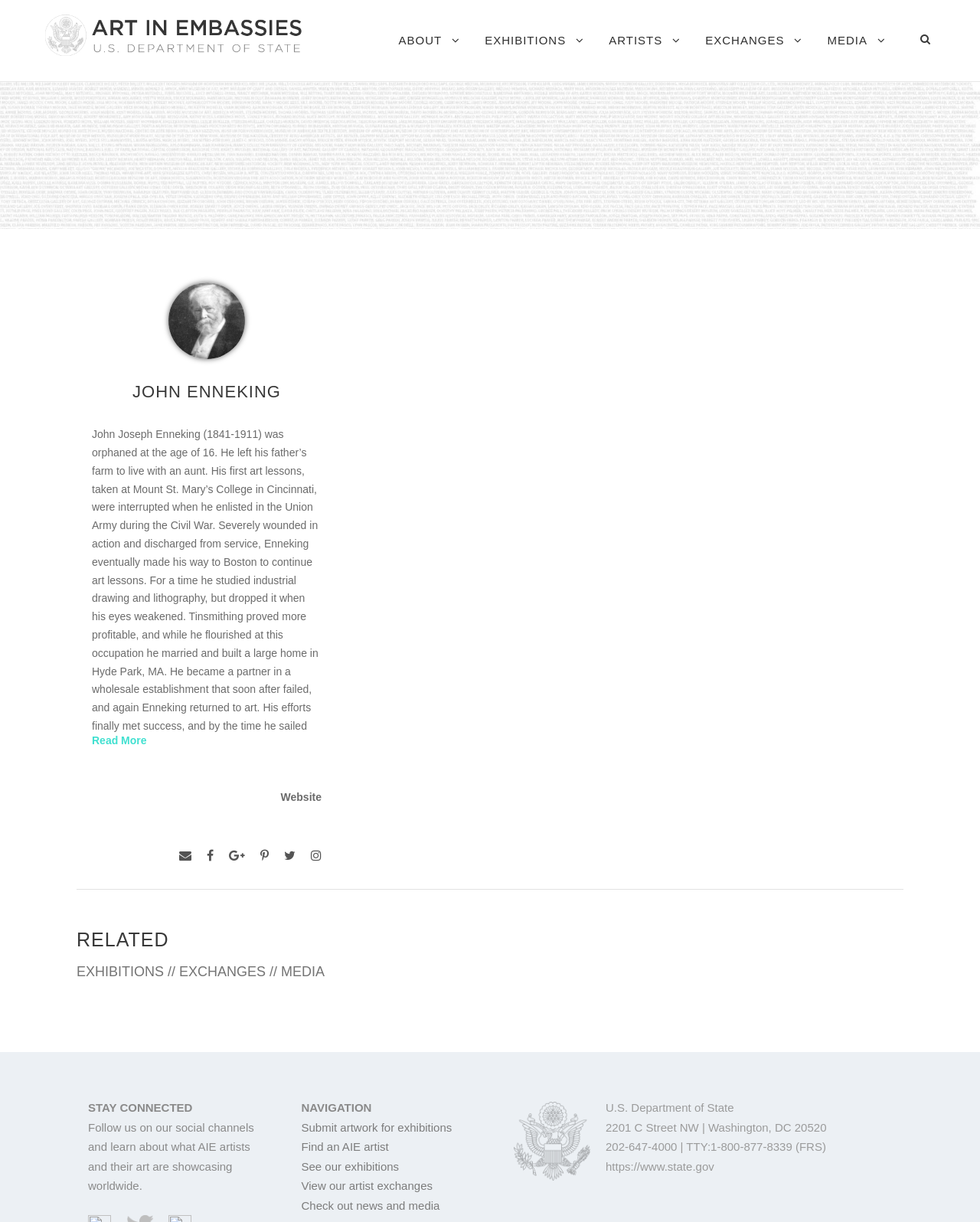Using the elements shown in the image, answer the question comprehensively: What is John Enneking's birth year?

The answer can be found in the StaticText element with the text 'John Joseph Enneking (1841-1911) was orphaned at the age of 16.'